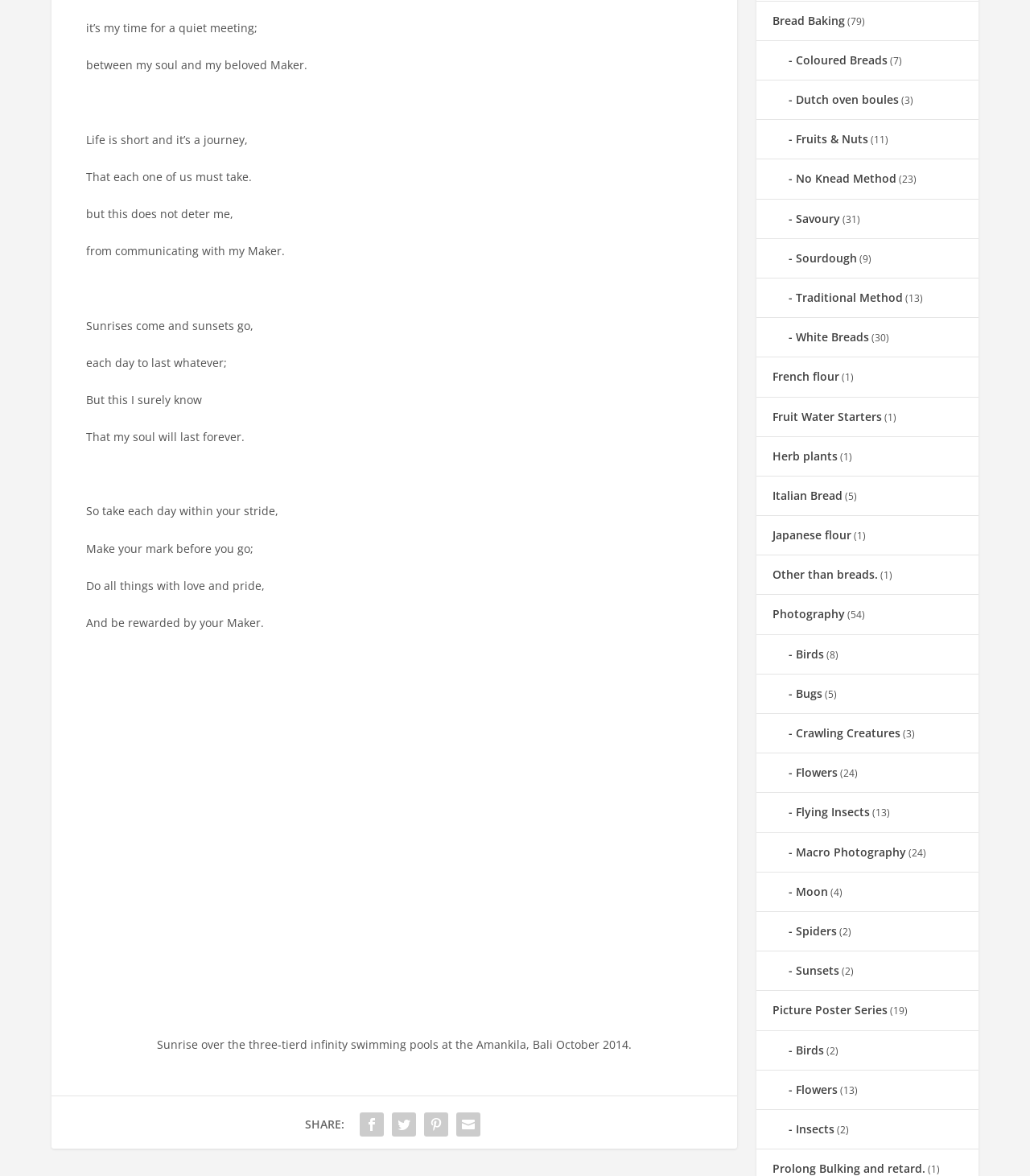How many photography subcategories are there?
Using the screenshot, give a one-word or short phrase answer.

12